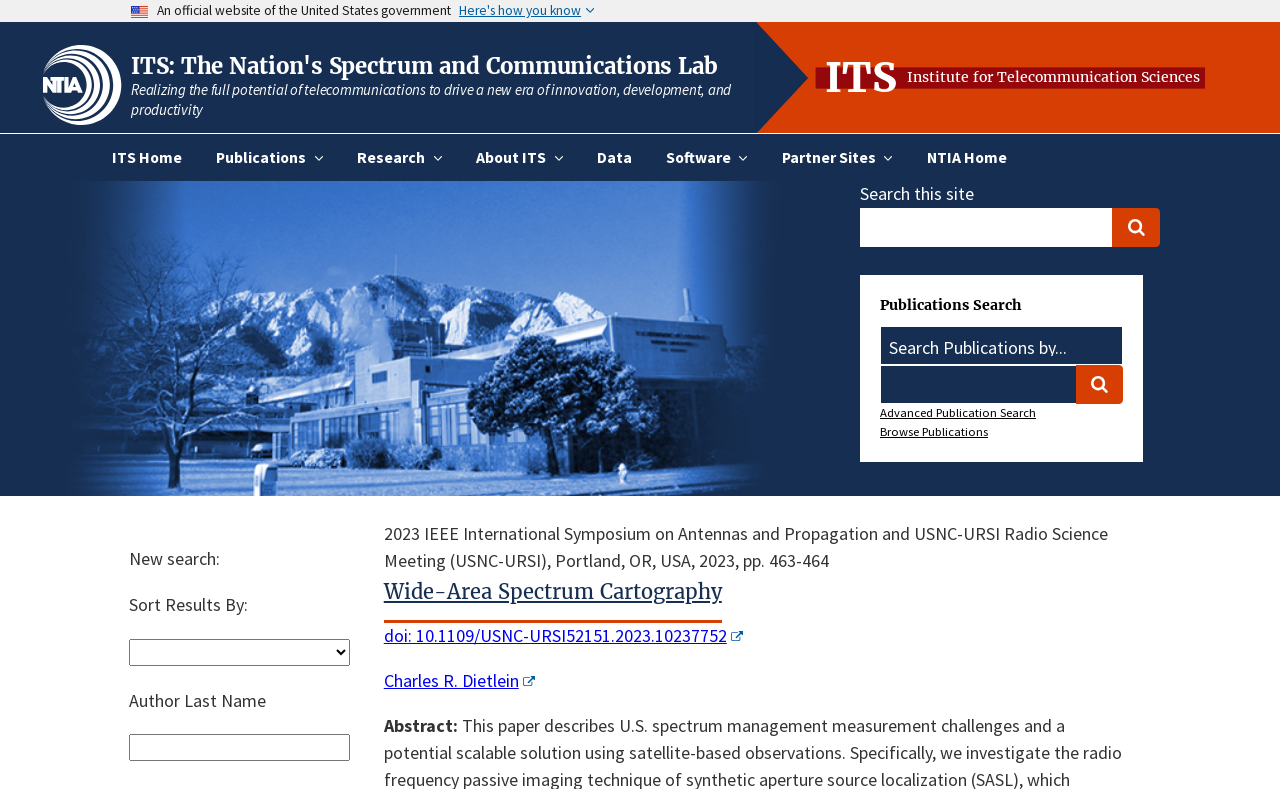Identify the main heading from the webpage and provide its text content.

Wide-Area Spectrum Cartography